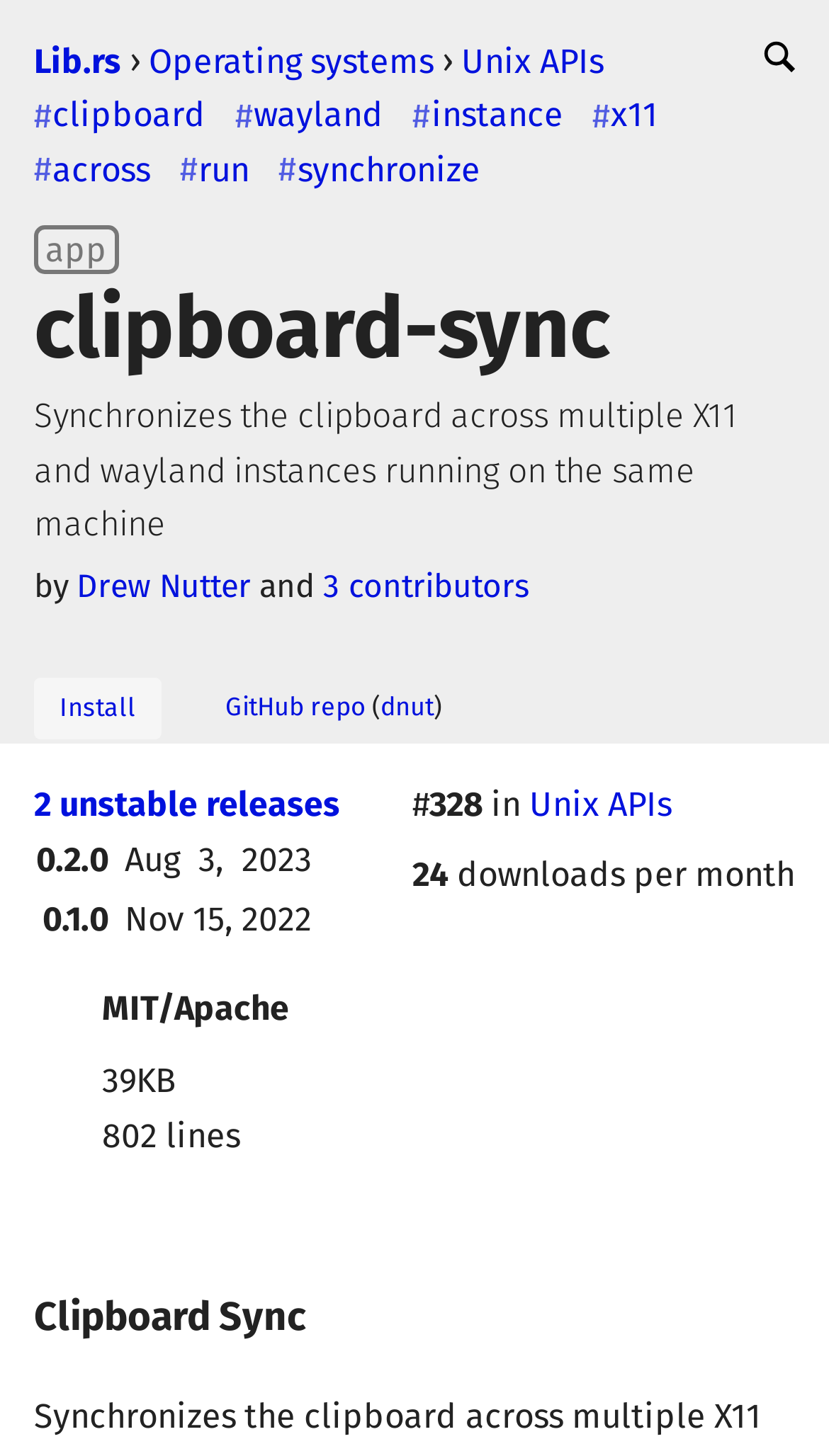Please specify the bounding box coordinates of the element that should be clicked to execute the given instruction: 'Install'. Ensure the coordinates are four float numbers between 0 and 1, expressed as [left, top, right, bottom].

[0.041, 0.465, 0.195, 0.507]